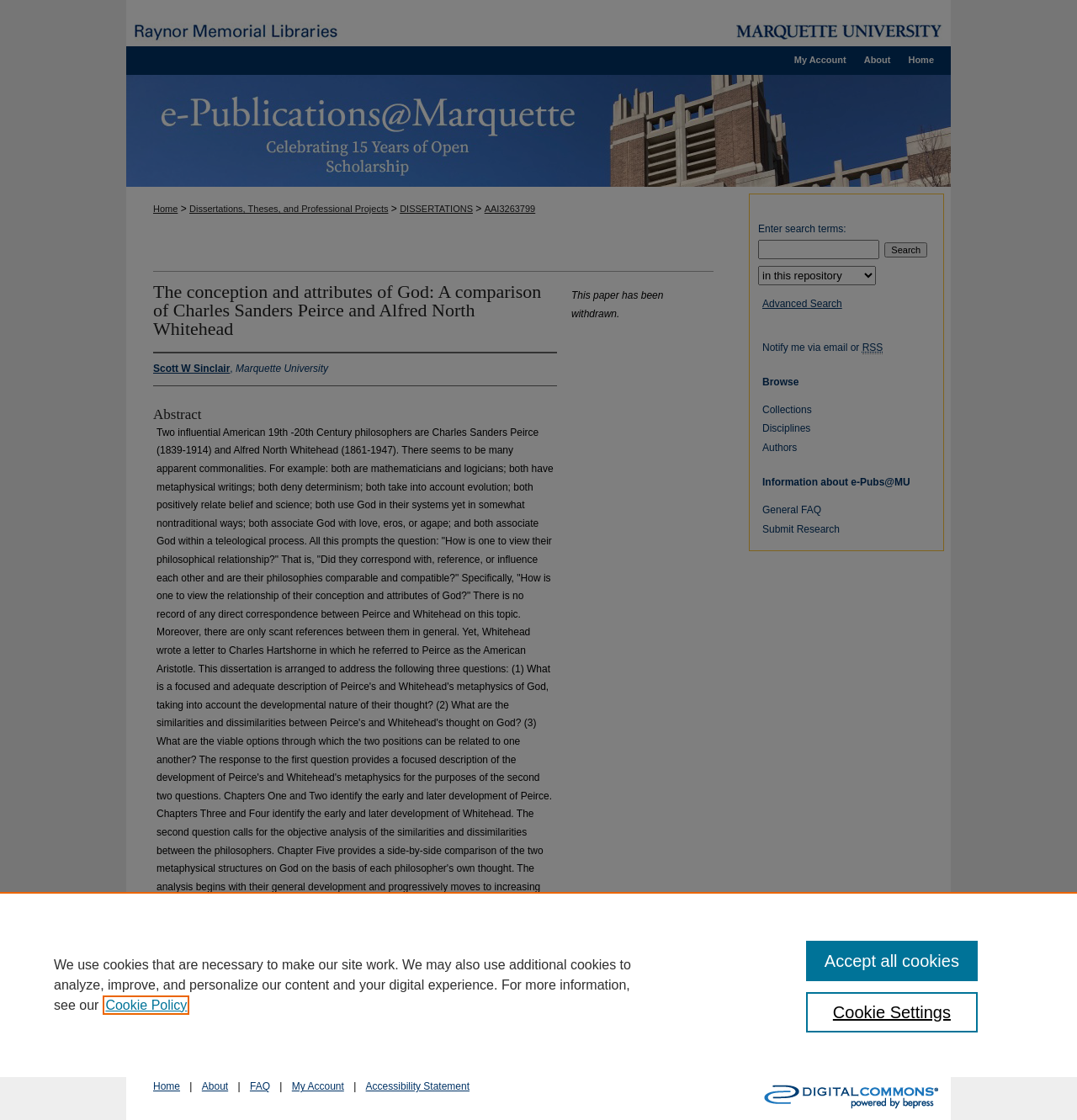Using the provided element description "My Account", determine the bounding box coordinates of the UI element.

[0.271, 0.965, 0.319, 0.976]